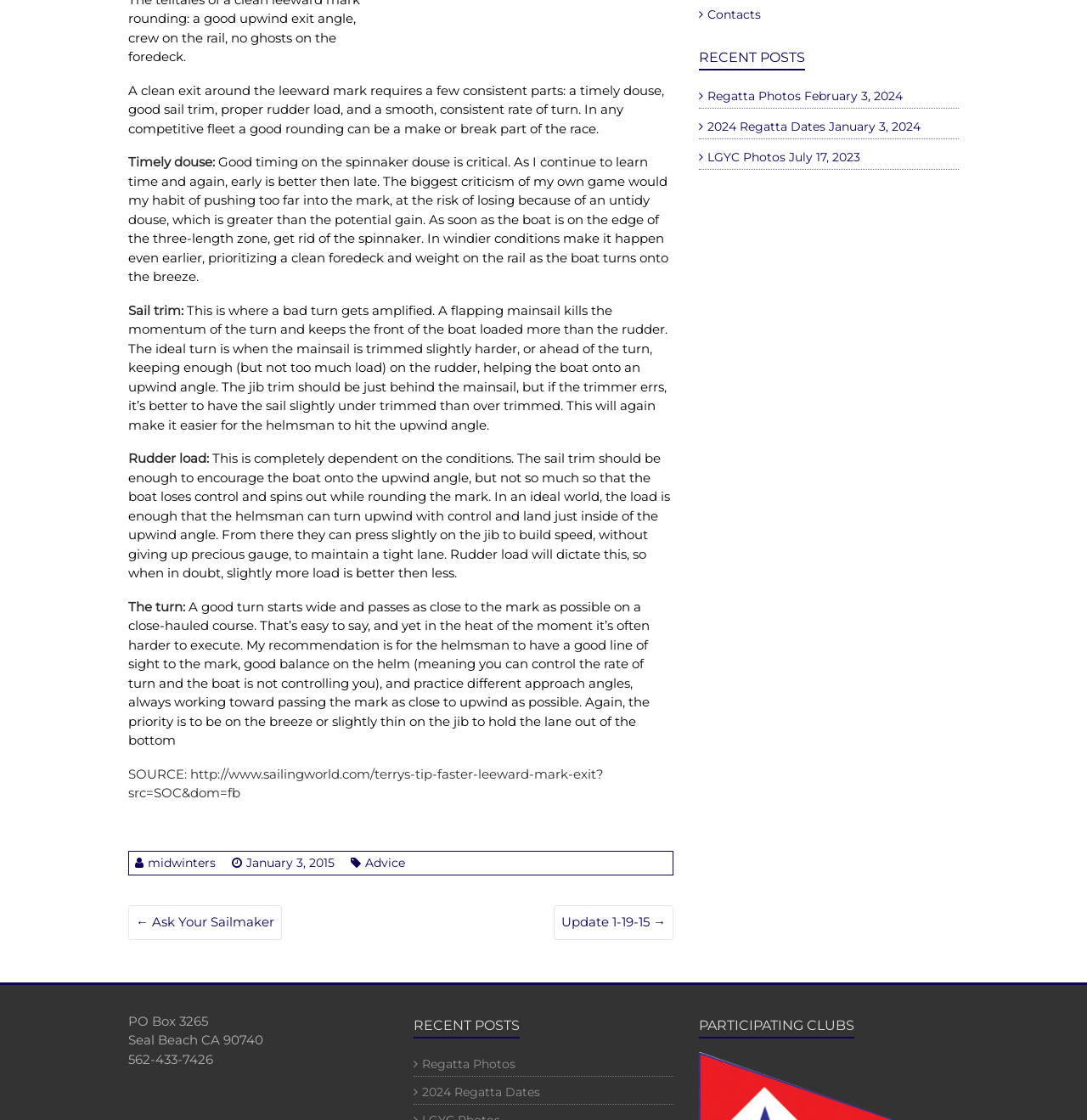Identify and provide the bounding box coordinates of the UI element described: "2024 Regatta Dates". The coordinates should be formatted as [left, top, right, bottom], with each number being a float between 0 and 1.

[0.643, 0.106, 0.759, 0.12]